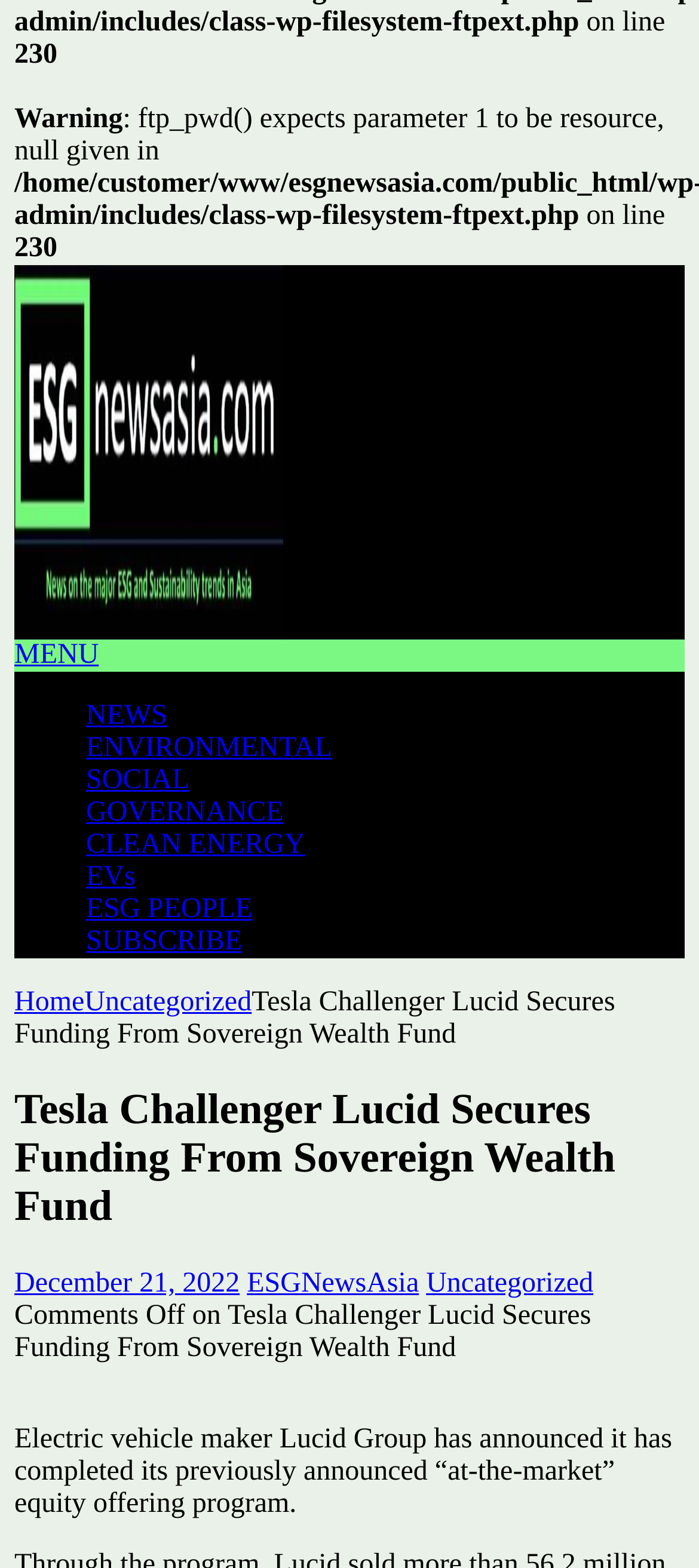What is the topic of the first article? Please answer the question using a single word or phrase based on the image.

Electric vehicle maker Lucid Group